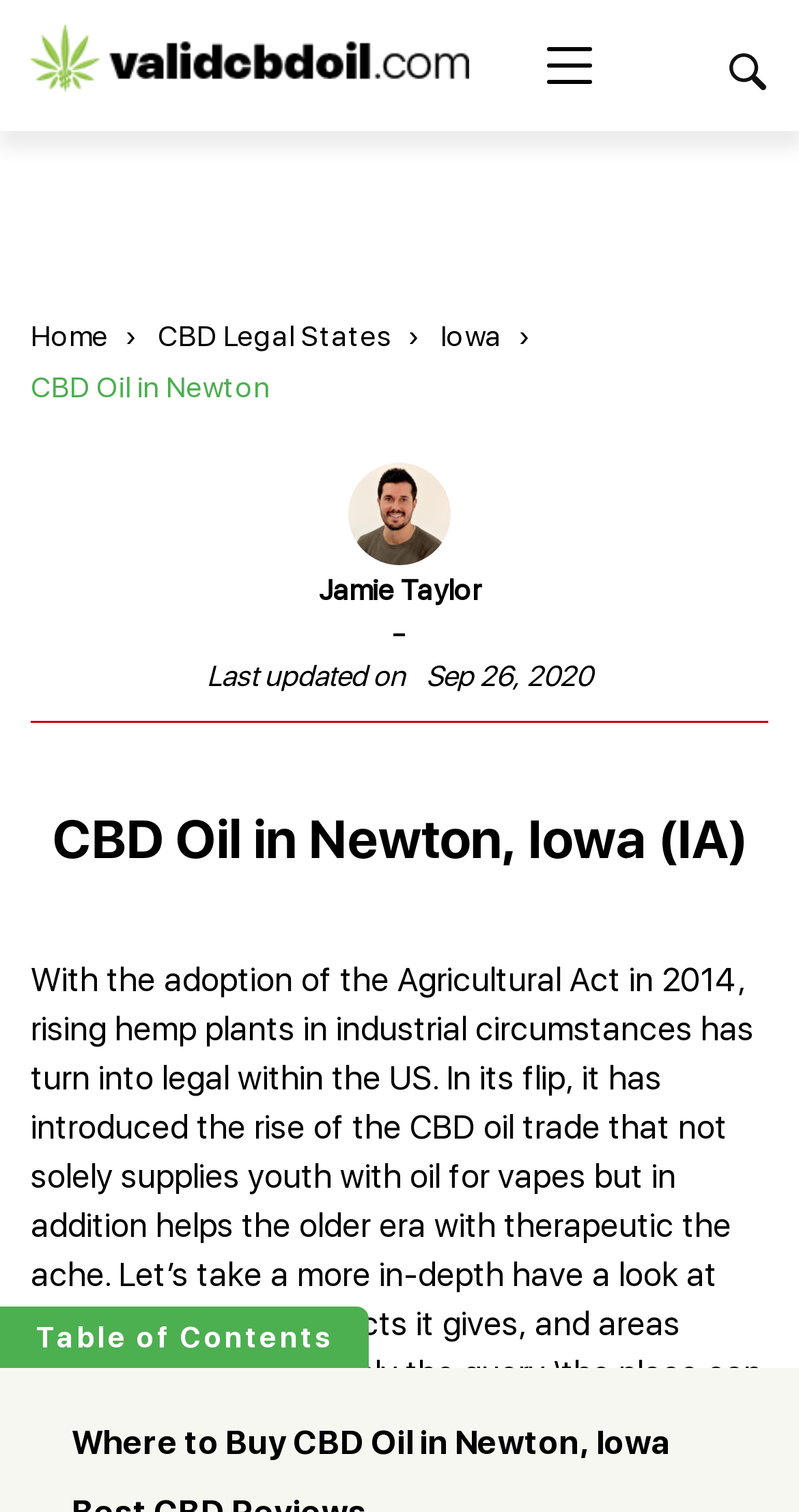Determine the bounding box coordinates for the clickable element to execute this instruction: "Click on the 'Home' link". Provide the coordinates as four float numbers between 0 and 1, i.e., [left, top, right, bottom].

[0.038, 0.116, 0.169, 0.146]